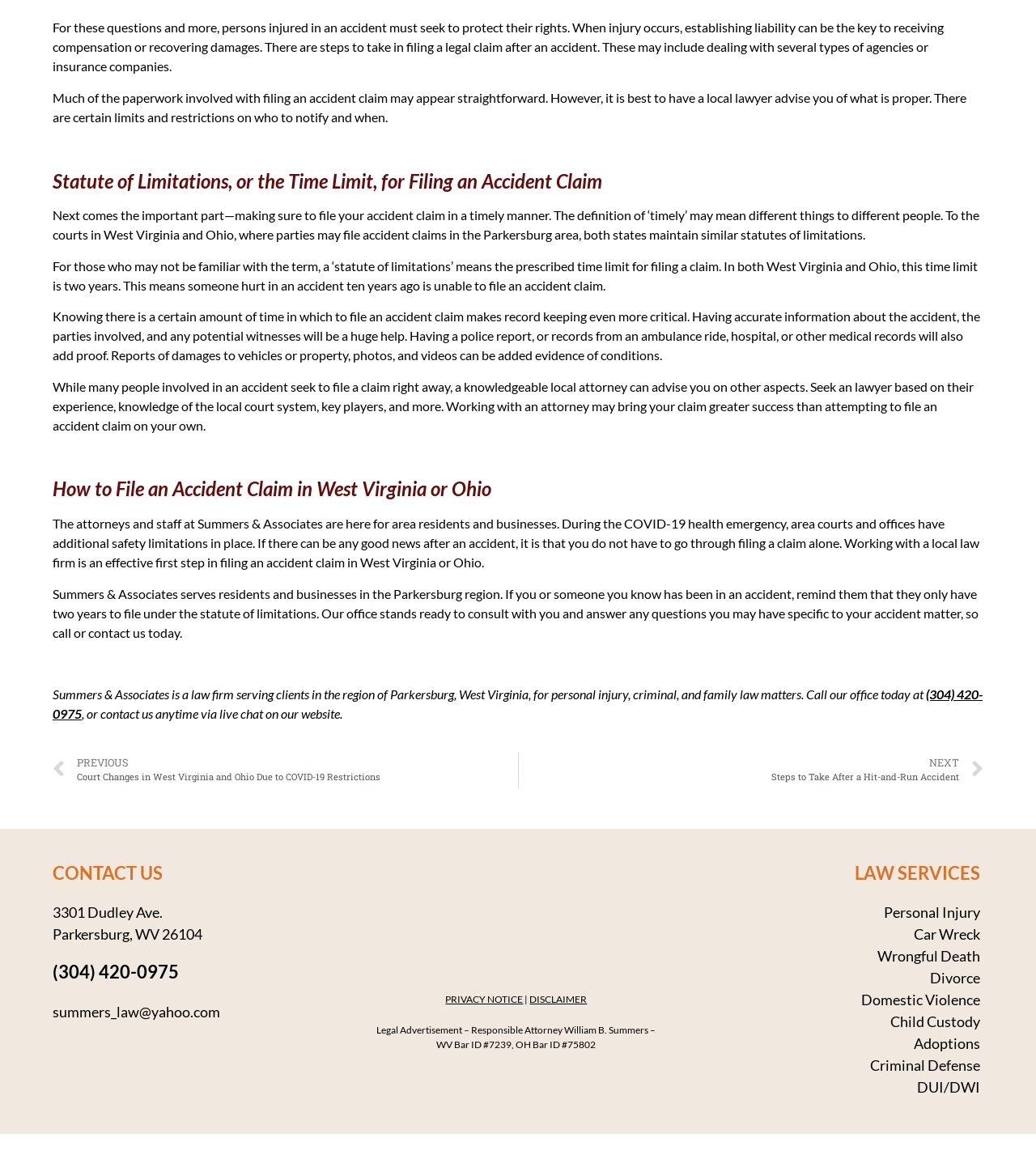Identify the bounding box coordinates for the region to click in order to carry out this instruction: "Contact the law firm via live chat on their website". Provide the coordinates using four float numbers between 0 and 1, formatted as [left, top, right, bottom].

[0.079, 0.6, 0.33, 0.613]